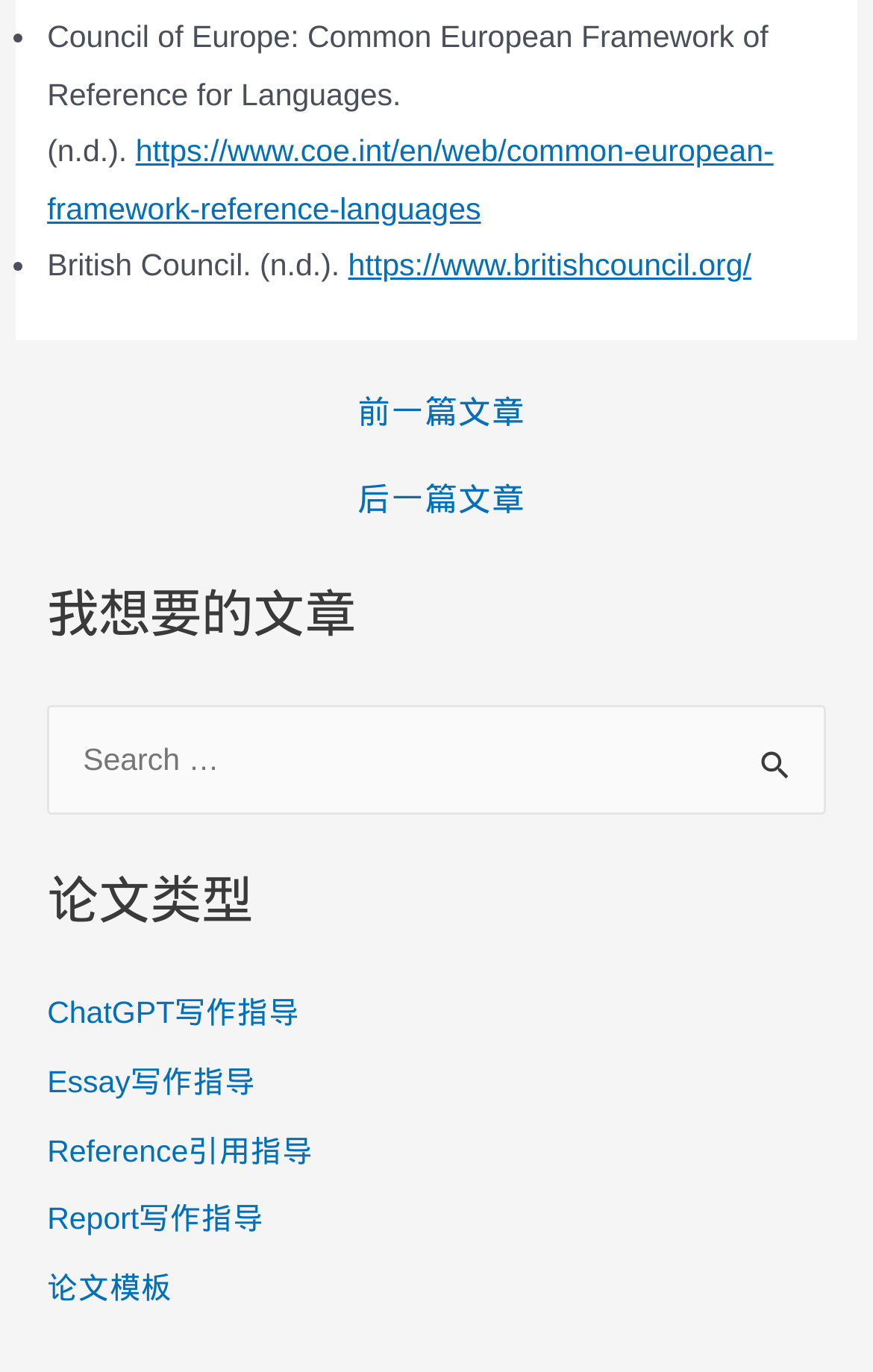Can you find the bounding box coordinates for the element to click on to achieve the instruction: "search for articles"?

[0.054, 0.515, 0.946, 0.595]